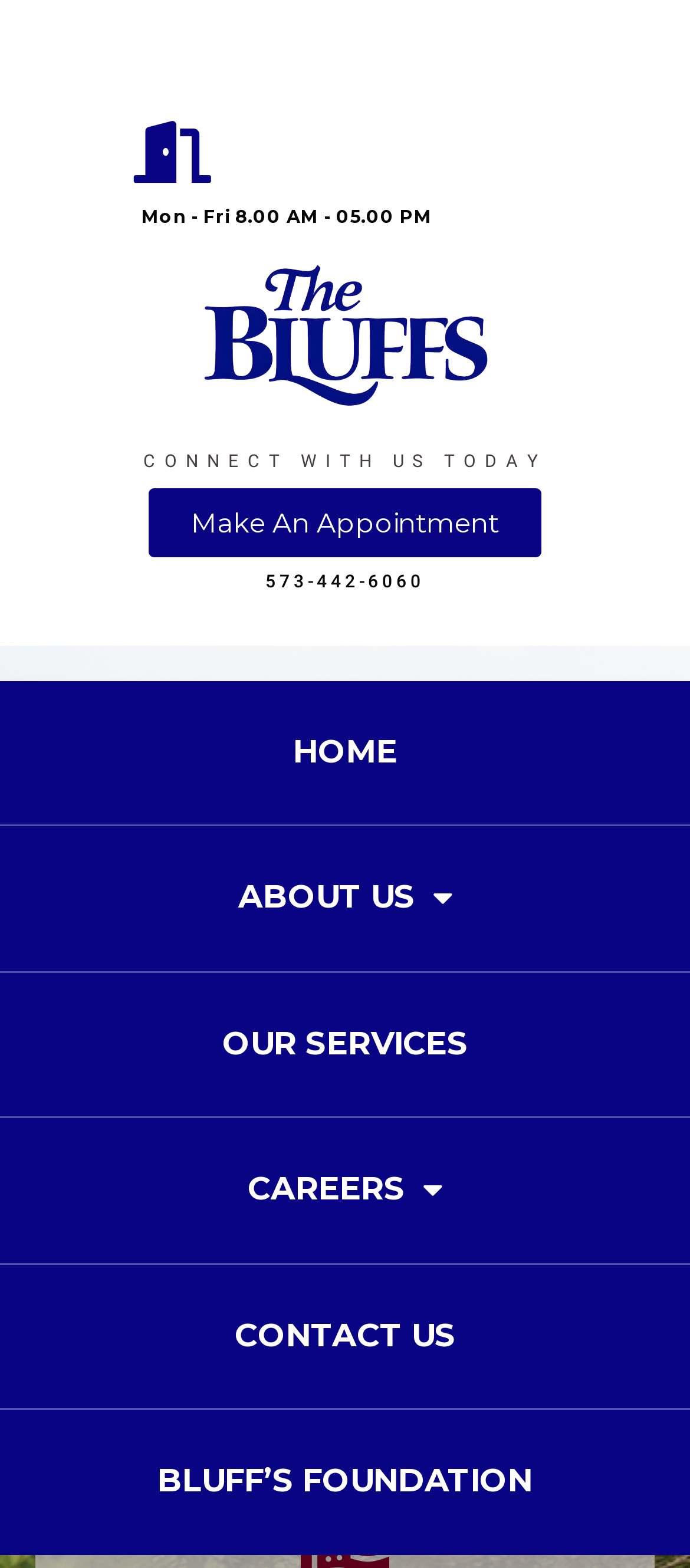Locate the bounding box coordinates of the area to click to fulfill this instruction: "check the publication time". The bounding box should be presented as four float numbers between 0 and 1, in the order [left, top, right, bottom].

None